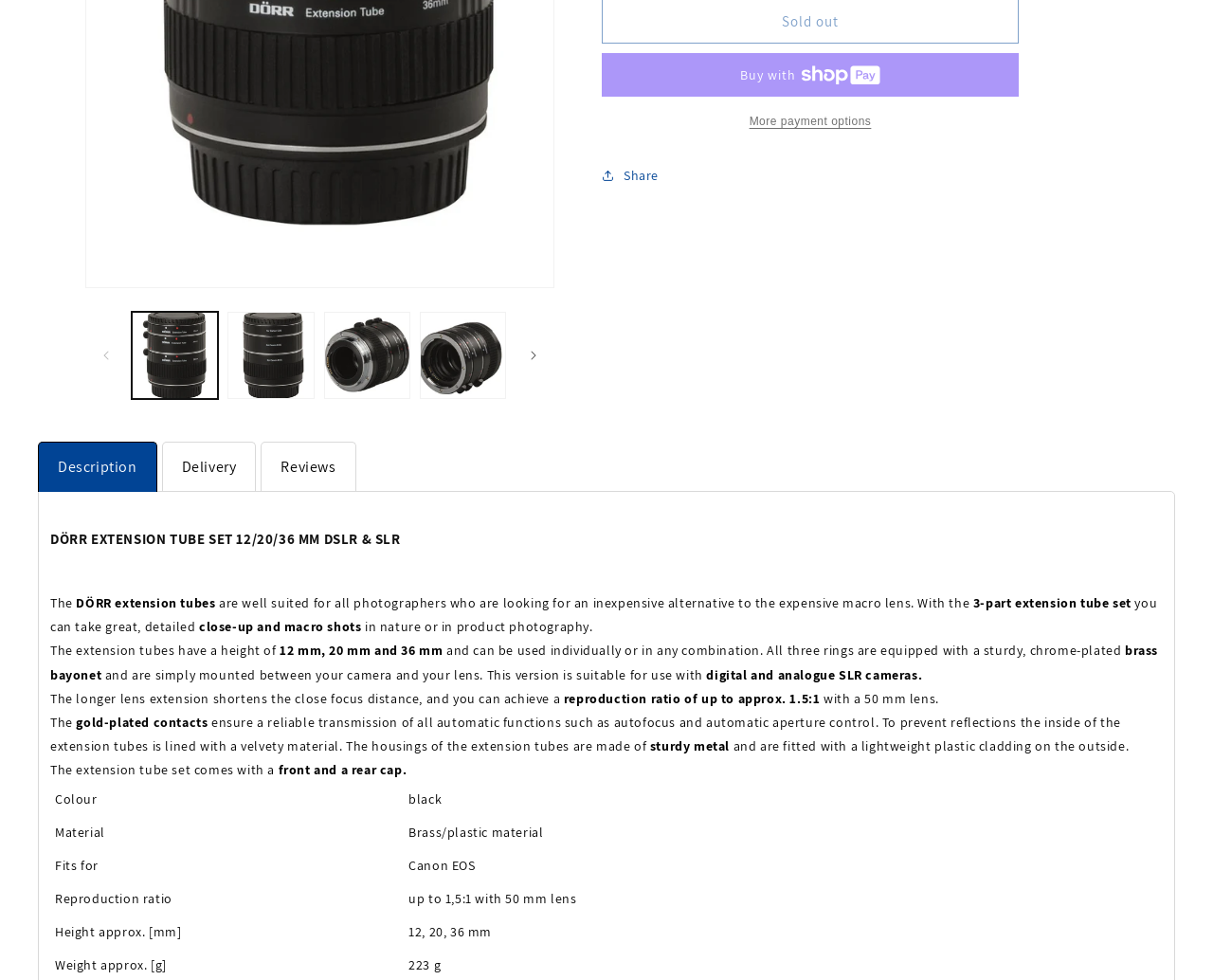Determine the bounding box coordinates for the UI element described. Format the coordinates as (top-left x, top-left y, bottom-right x, bottom-right y) and ensure all values are between 0 and 1. Element description: Share

[0.496, 0.158, 0.543, 0.2]